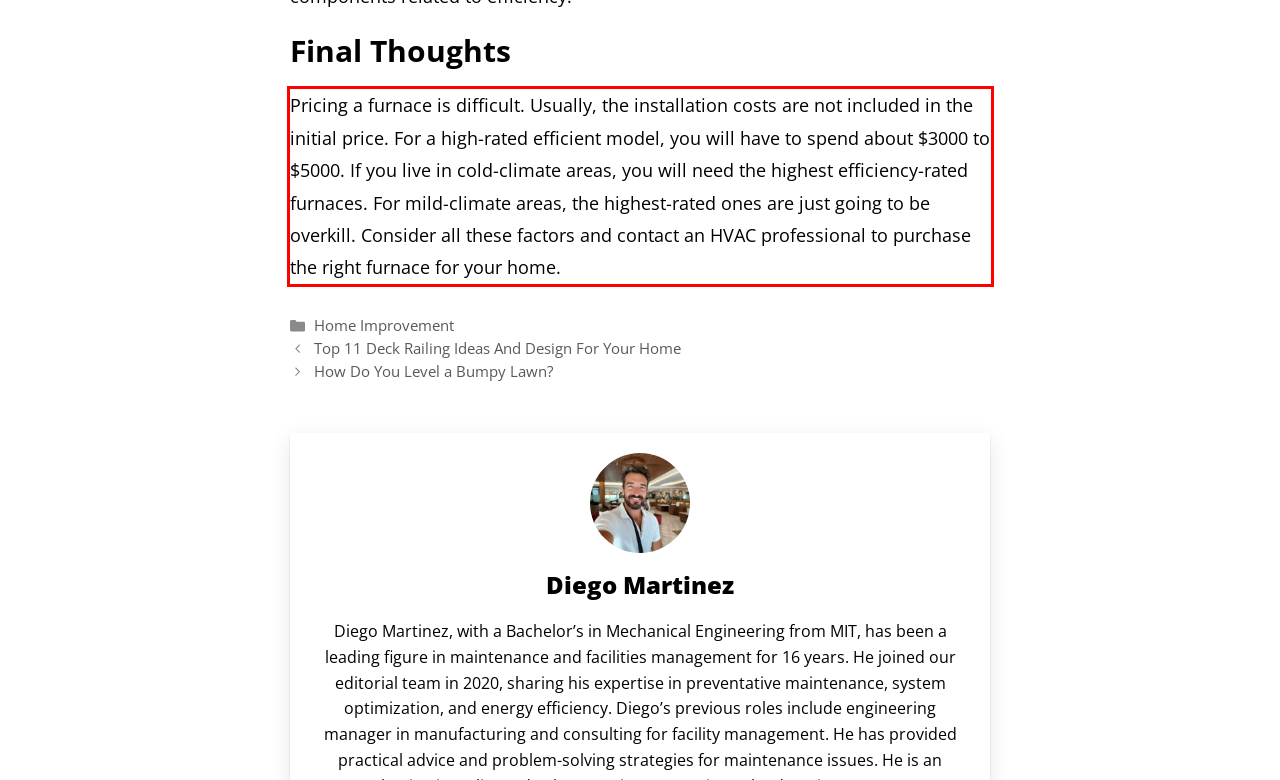You are presented with a screenshot containing a red rectangle. Extract the text found inside this red bounding box.

Pricing a furnace is difficult. Usually, the installation costs are not included in the initial price. For a high-rated efficient model, you will have to spend about $3000 to $5000. If you live in cold-climate areas, you will need the highest efficiency-rated furnaces. For mild-climate areas, the highest-rated ones are just going to be overkill. Consider all these factors and contact an HVAC professional to purchase the right furnace for your home.